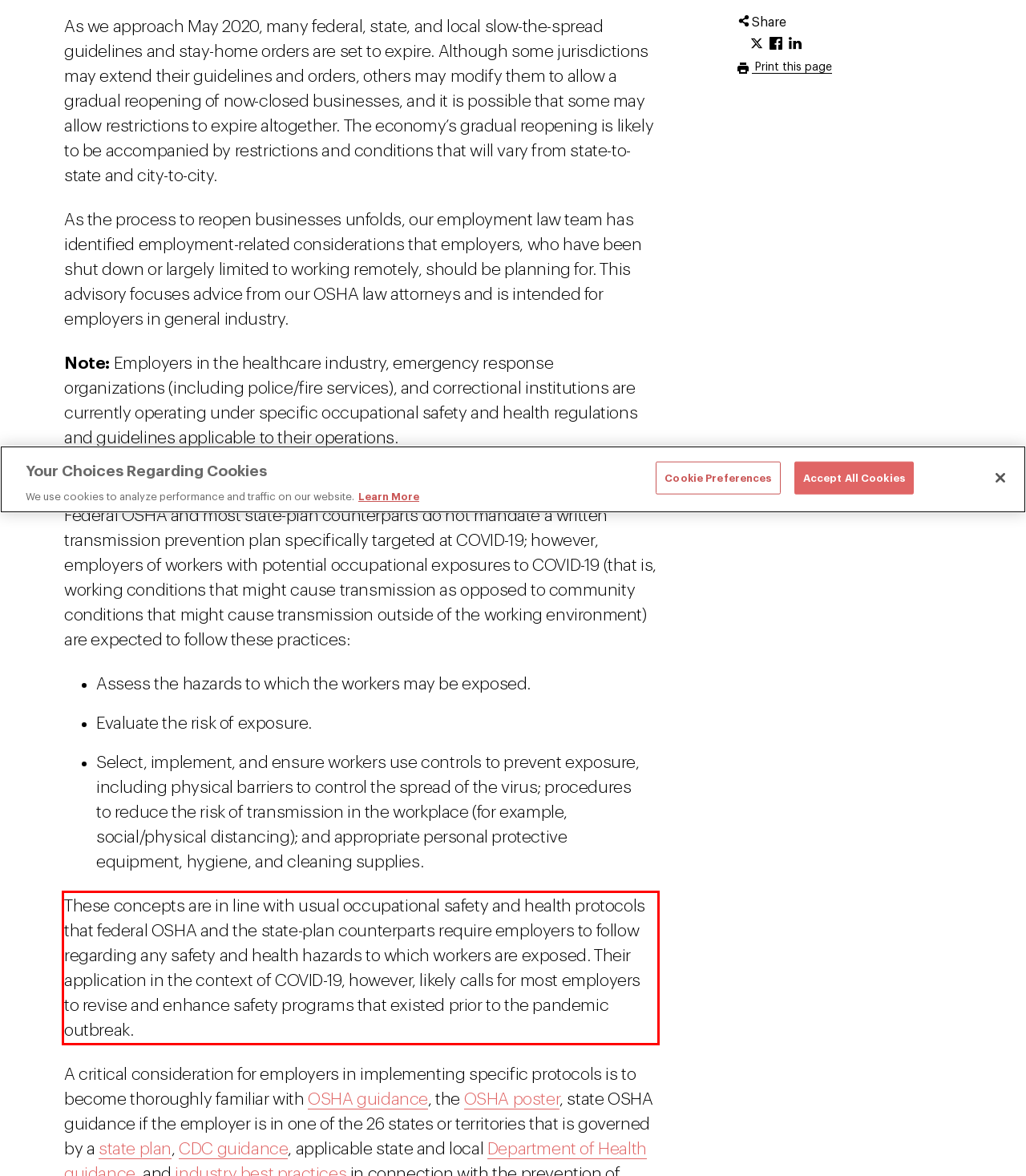Analyze the webpage screenshot and use OCR to recognize the text content in the red bounding box.

These concepts are in line with usual occupational safety and health protocols that federal OSHA and the state-plan counterparts require employers to follow regarding any safety and health hazards to which workers are exposed. Their application in the context of COVID-19, however, likely calls for most employers to revise and enhance safety programs that existed prior to the pandemic outbreak.